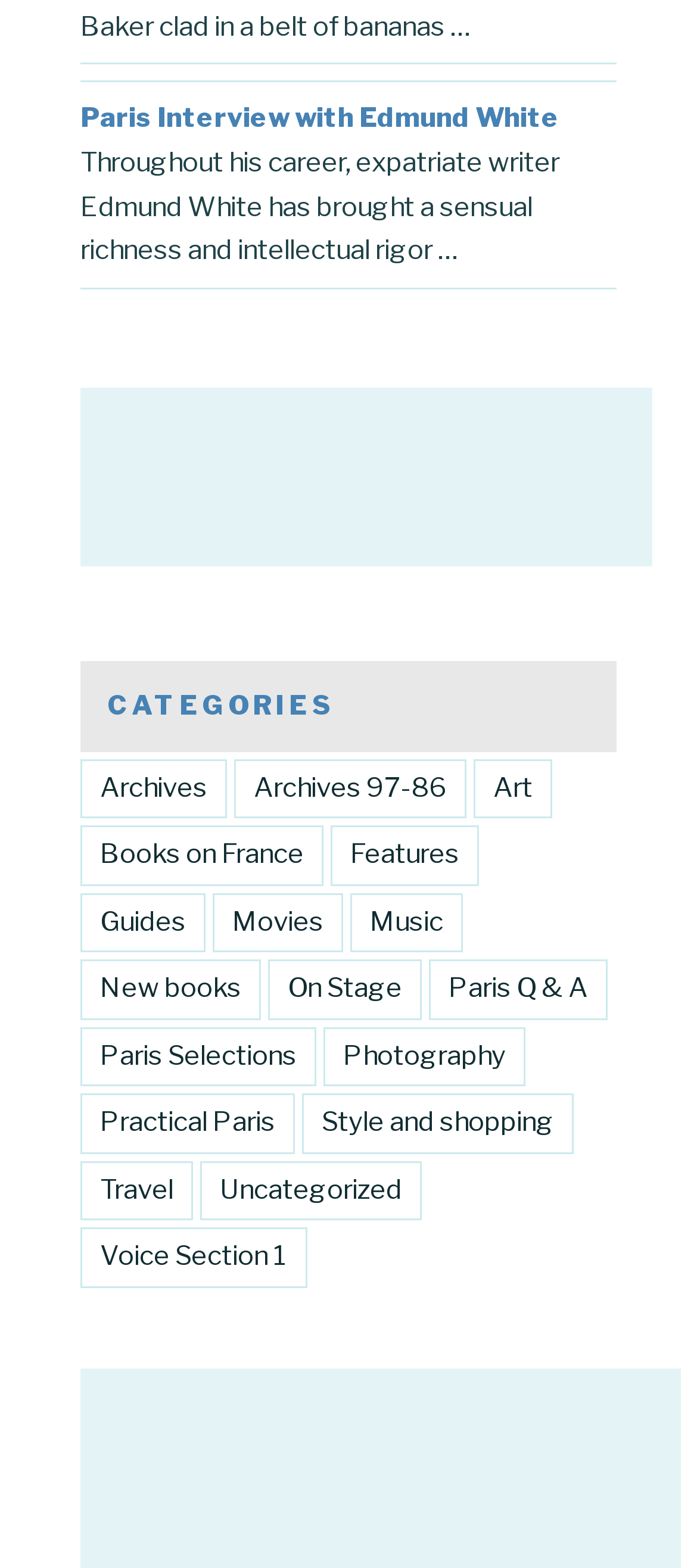Identify the bounding box coordinates of the element to click to follow this instruction: 'Explore the art section'. Ensure the coordinates are four float values between 0 and 1, provided as [left, top, right, bottom].

[0.679, 0.484, 0.792, 0.522]